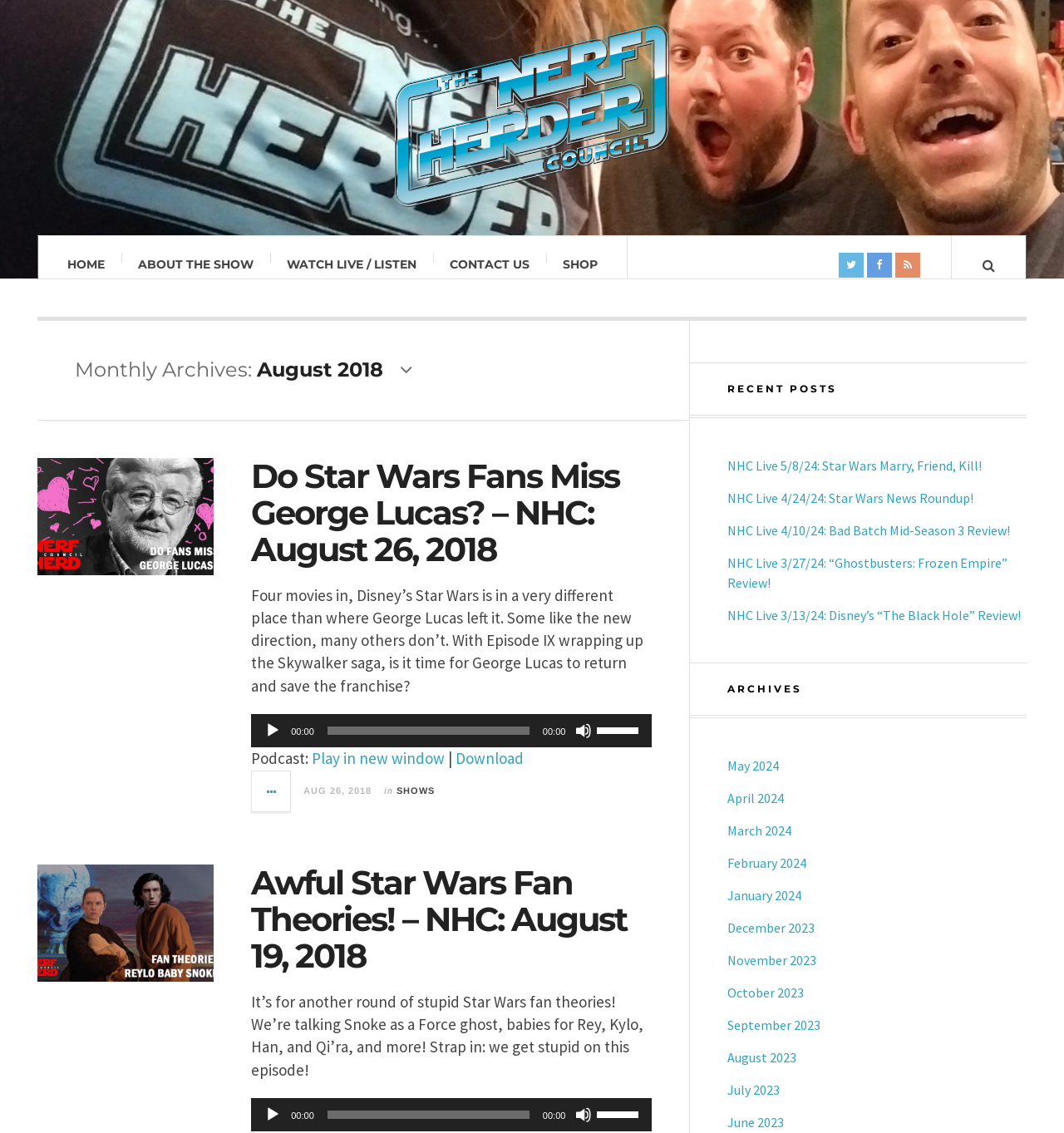Using the provided element description, identify the bounding box coordinates as (top-left x, top-left y, bottom-right x, bottom-right y). Ensure all values are between 0 and 1. Description: Play in new window

[0.293, 0.673, 0.418, 0.691]